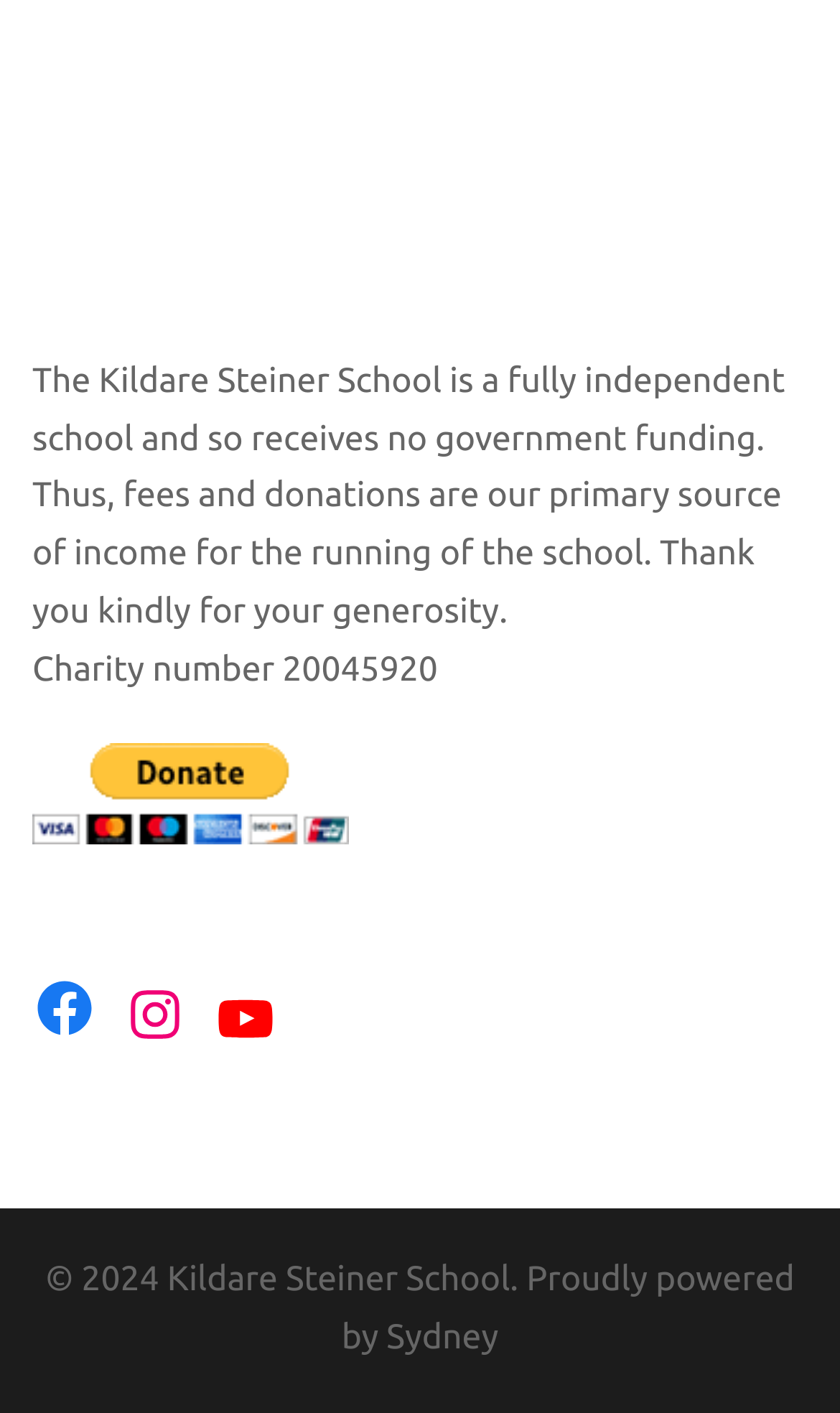Answer the following in one word or a short phrase: 
What is the purpose of the donation?

School funding